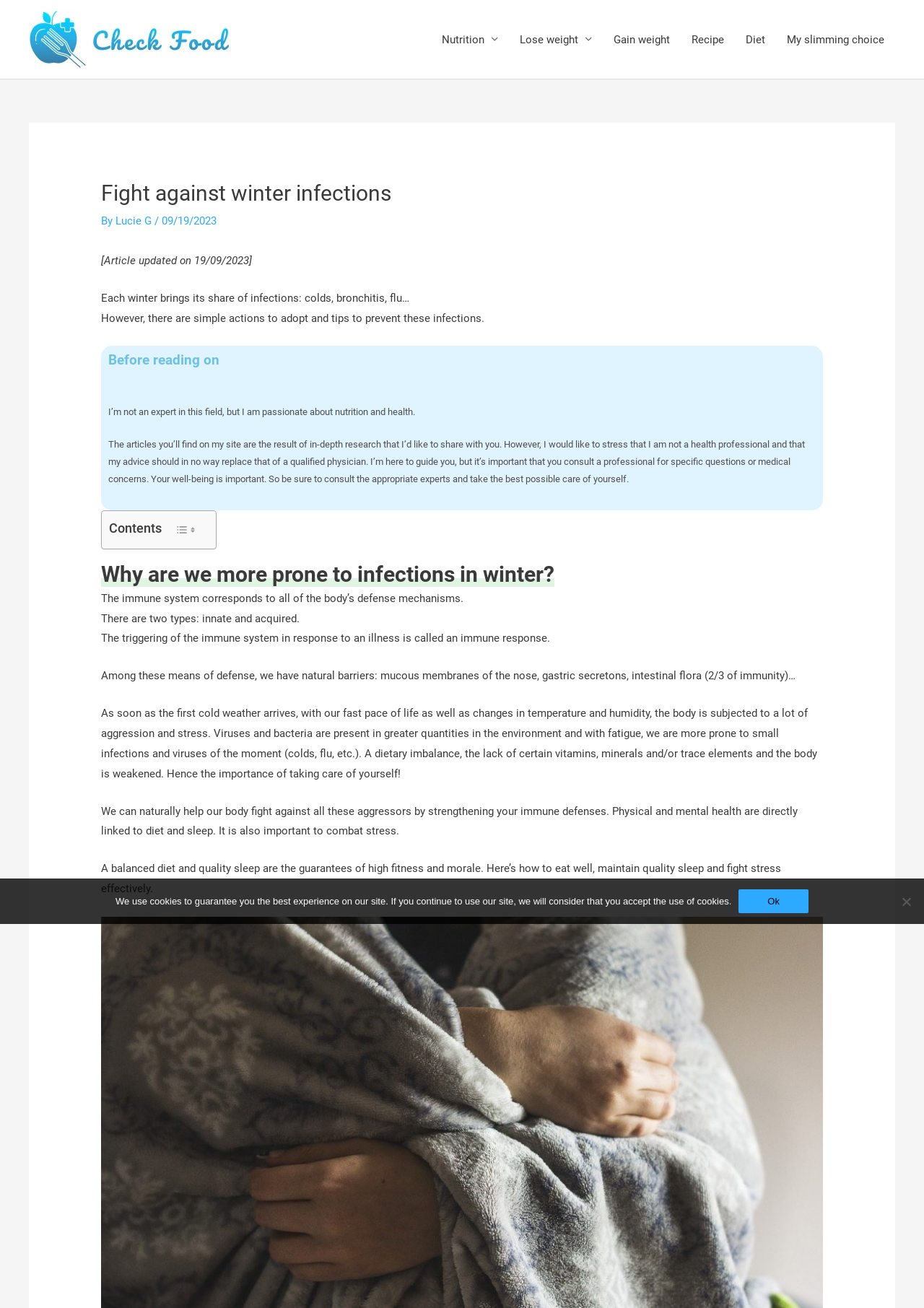Show me the bounding box coordinates of the clickable region to achieve the task as per the instruction: "Read the article by Lucie G".

[0.125, 0.164, 0.167, 0.174]